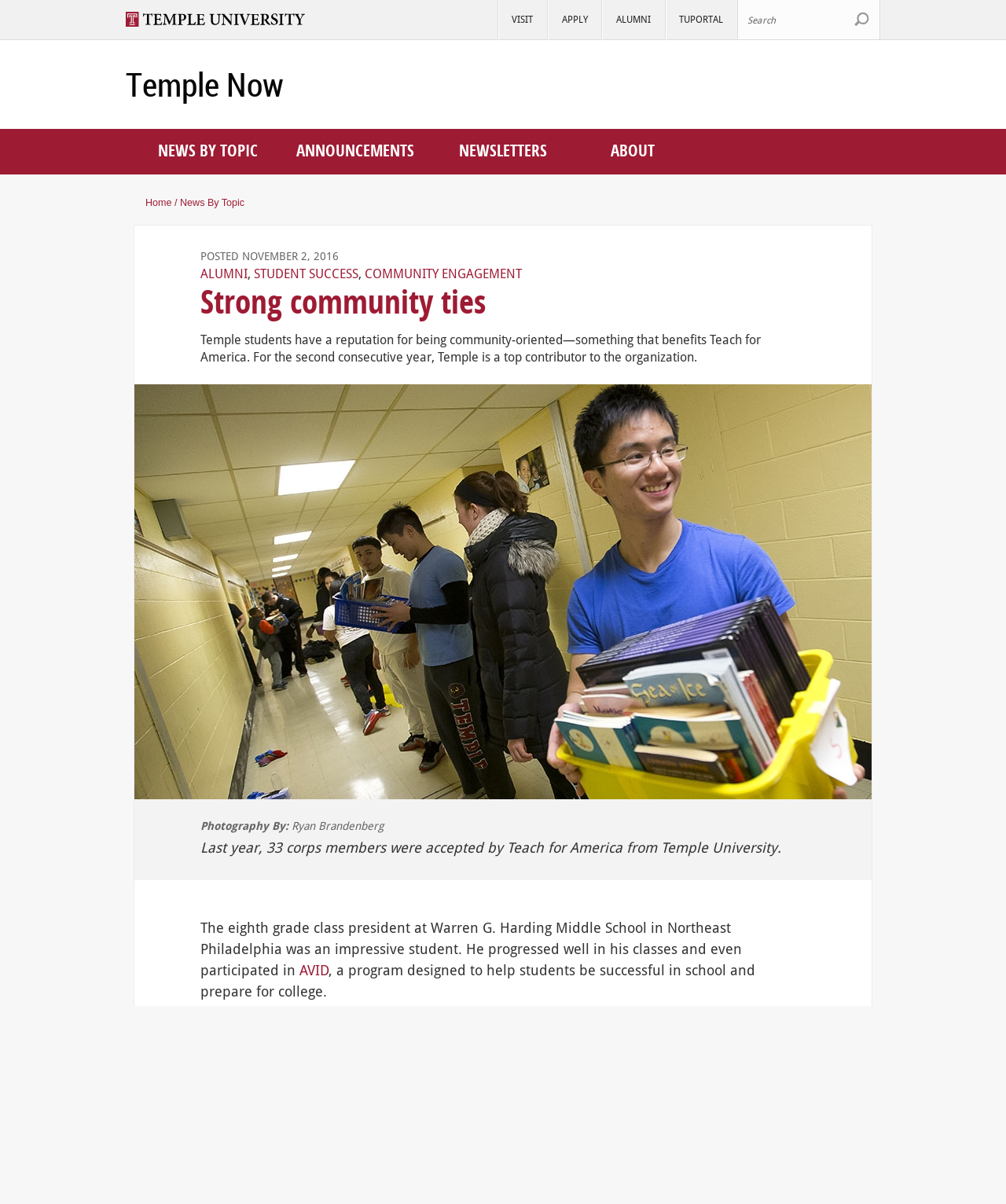Please mark the clickable region by giving the bounding box coordinates needed to complete this instruction: "Read about Strong community ties".

[0.2, 0.236, 0.8, 0.265]